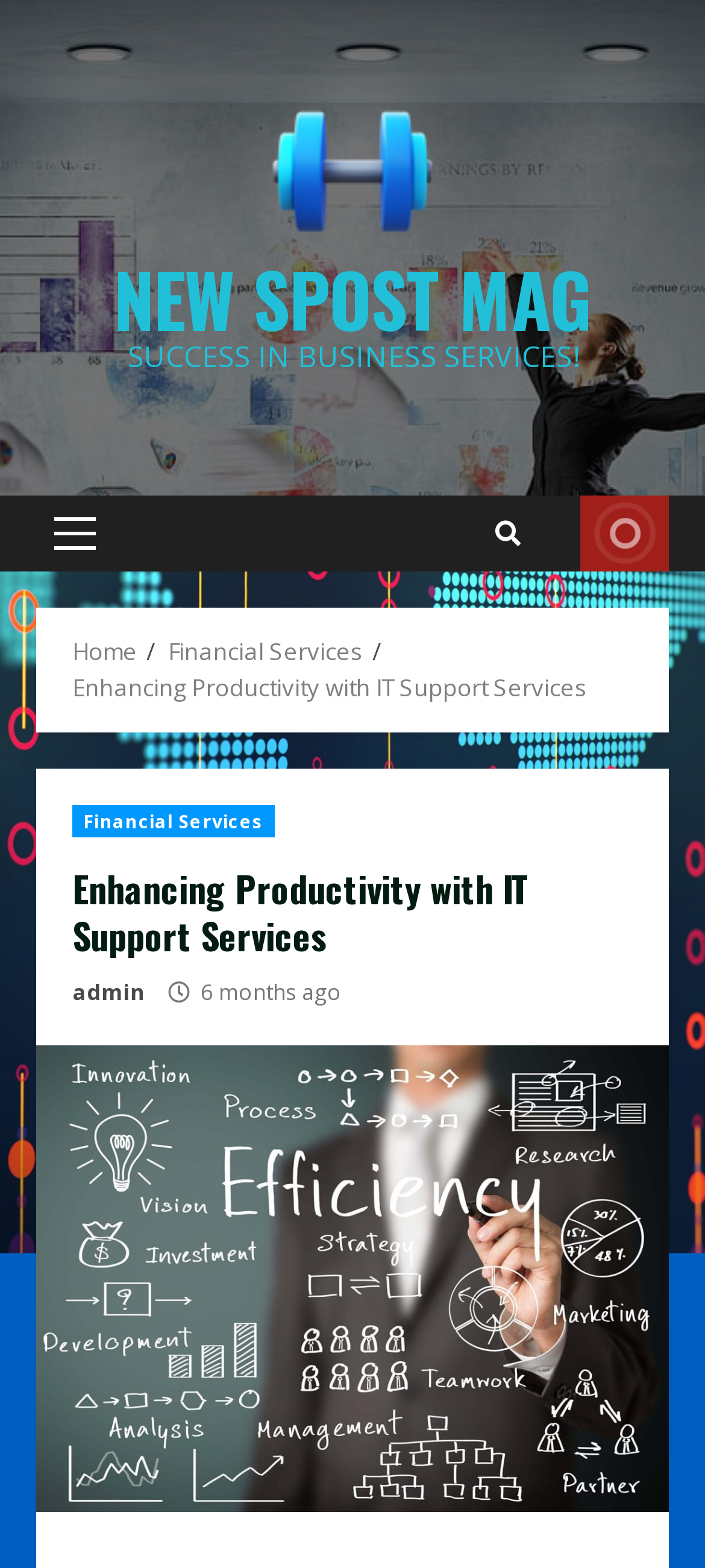Please answer the following question as detailed as possible based on the image: 
What is the primary menu located?

The primary menu is located at the top left of the page, as indicated by the generic element with bounding box coordinates [0.051, 0.316, 0.162, 0.364] and the link 'Primary Menu' with the same bounding box coordinates.